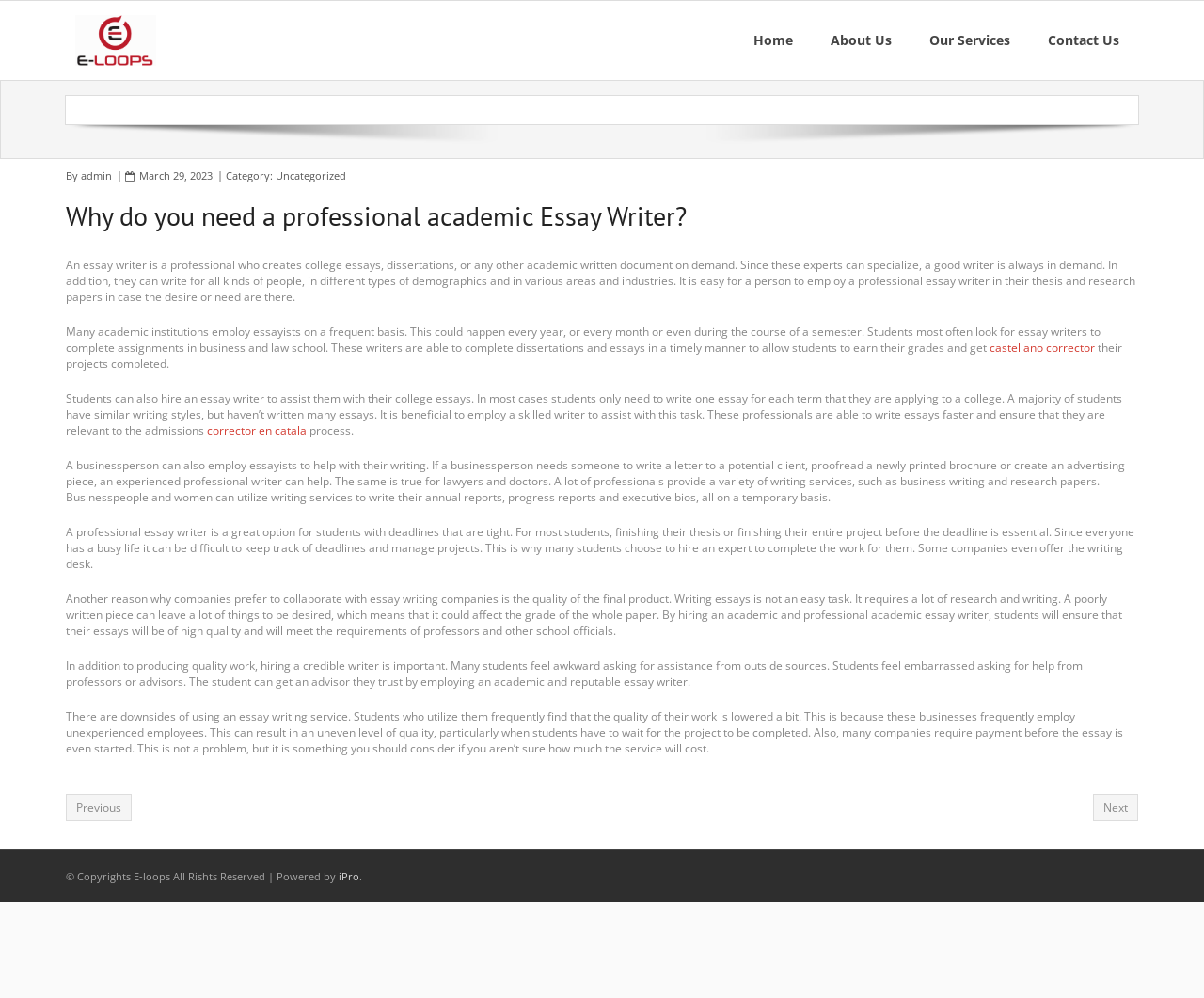Give a full account of the webpage's elements and their arrangement.

The webpage is titled "E Loops" and features a layout table at the top with a link to "E Loops" accompanied by an image. Below this, there are four links to navigate to different sections of the website: "Home", "About Us", "Our Services", and "Contact Us".

The main content of the webpage is an article with a header that asks "Why do you need a professional academic Essay Writer?" The article is divided into several paragraphs that discuss the benefits of hiring a professional essay writer, including their ability to complete assignments quickly and efficiently, and their expertise in writing for various demographics and industries.

Throughout the article, there are links to external resources, such as "castellano corrector" and "corrector en catala", which appear to be language correction services. The article also mentions the benefits of hiring a professional essay writer for students, businesspeople, and lawyers, including the ability to produce high-quality work and meet deadlines.

At the bottom of the article, there are navigation links to "Previous" and "Next" pages, and a footer section with copyright information and a link to "iPro", which appears to be the website's developer.

Overall, the webpage appears to be an informational article about the benefits of hiring a professional essay writer, with links to external resources and navigation options to explore more content.